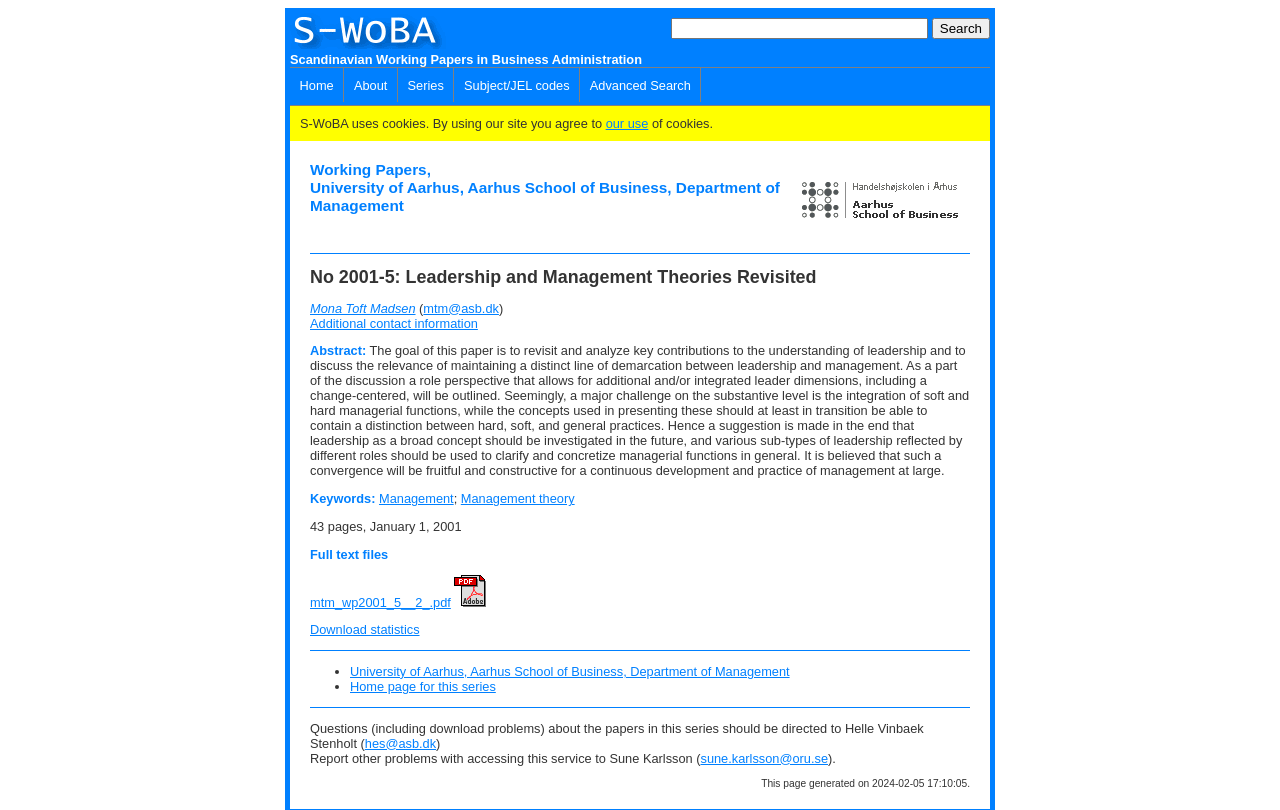Locate the bounding box of the UI element described by: "Download statistics" in the given webpage screenshot.

[0.242, 0.768, 0.328, 0.787]